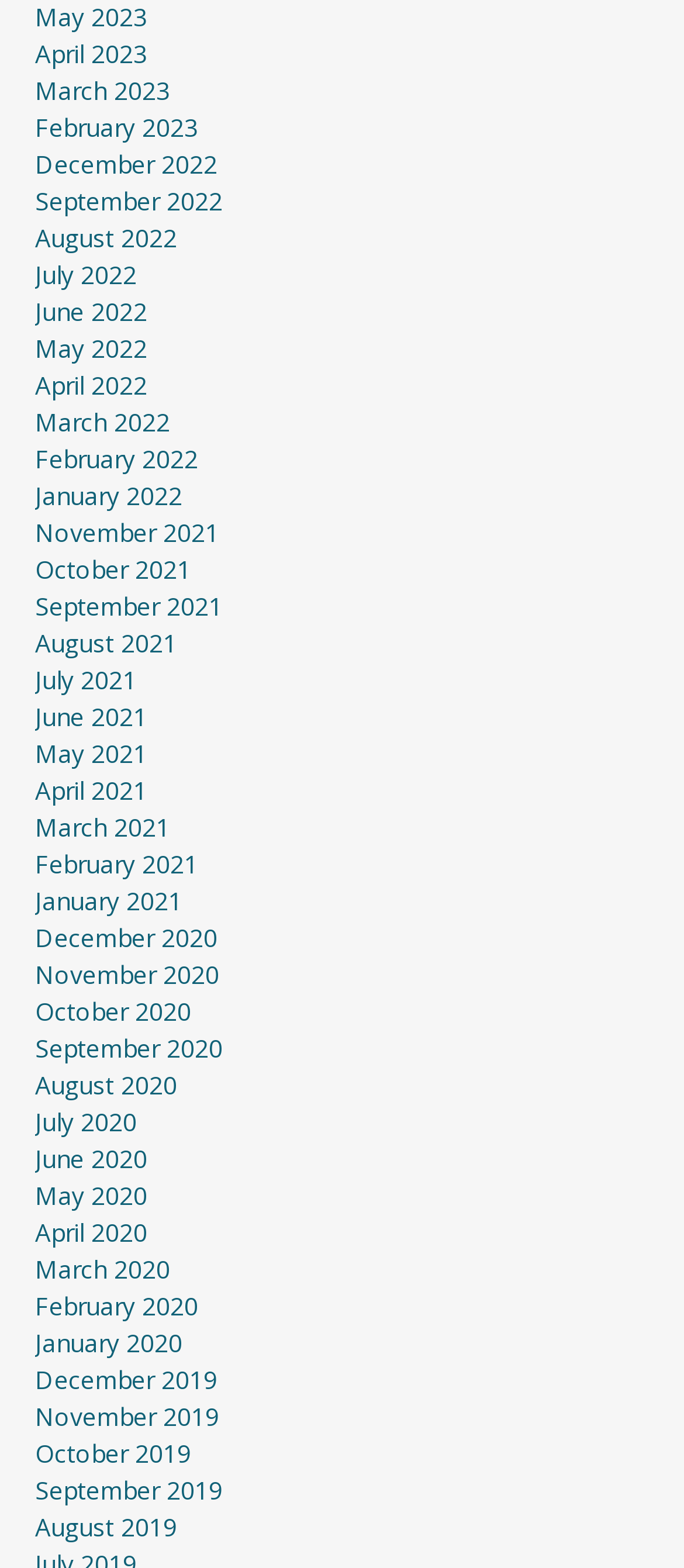Specify the bounding box coordinates of the area that needs to be clicked to achieve the following instruction: "Click on SteelOnCall link".

None